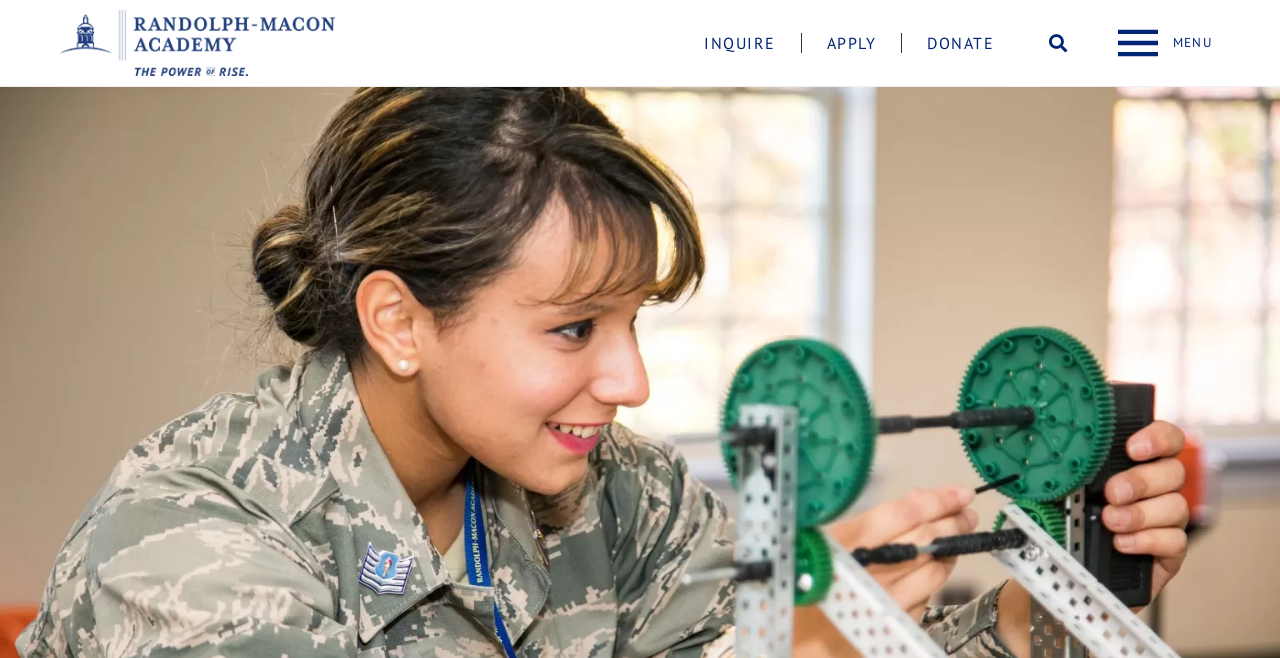Respond with a single word or short phrase to the following question: 
What is the function of the button next to the search bar?

Search